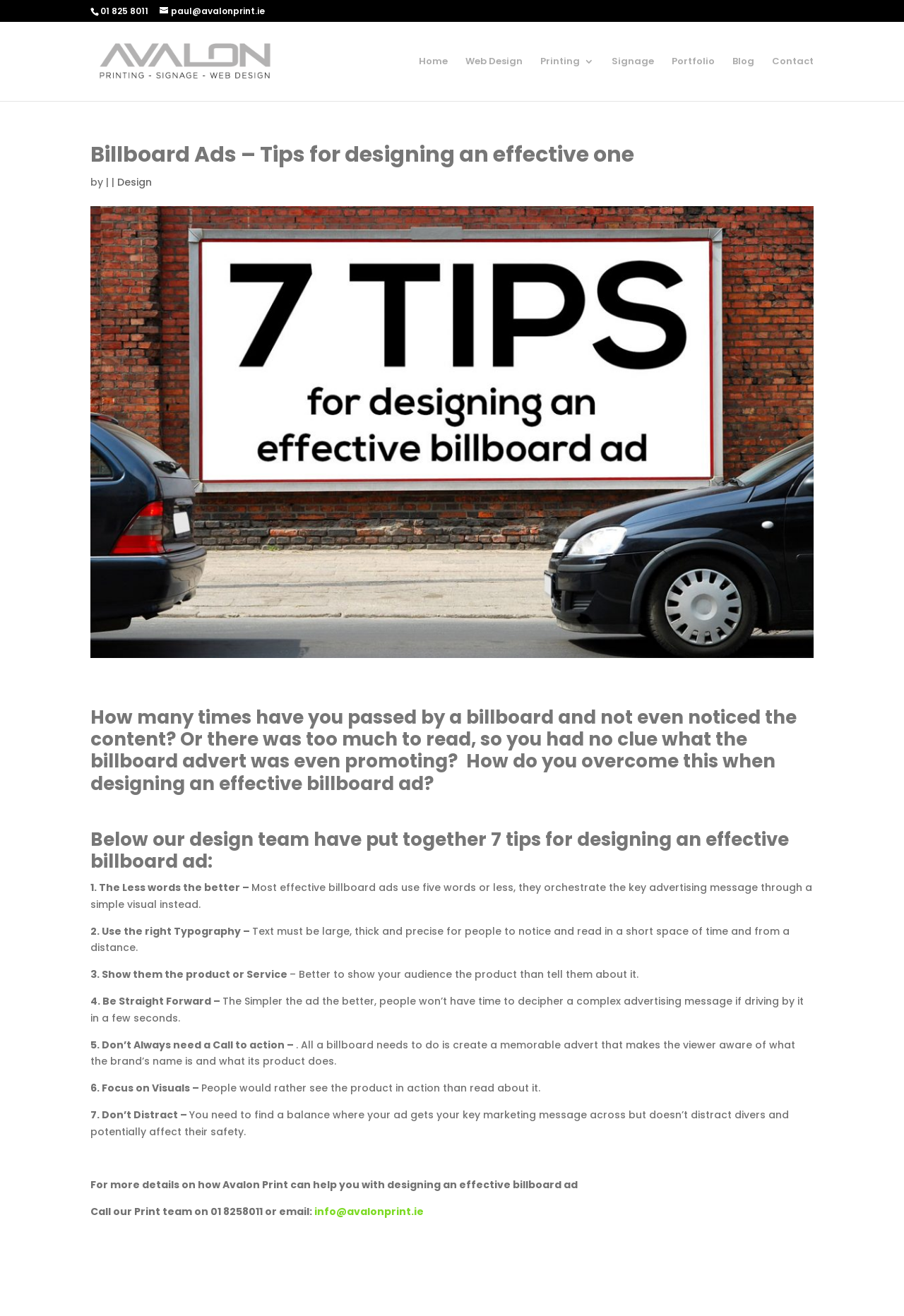What is the recommended typography for a billboard ad?
Kindly answer the question with as much detail as you can.

The webpage recommends using large, thick and precise typography for a billboard ad, as mentioned in tip 2 'Use the right Typography', to ensure that people can notice and read the text in a short space of time and from a distance.